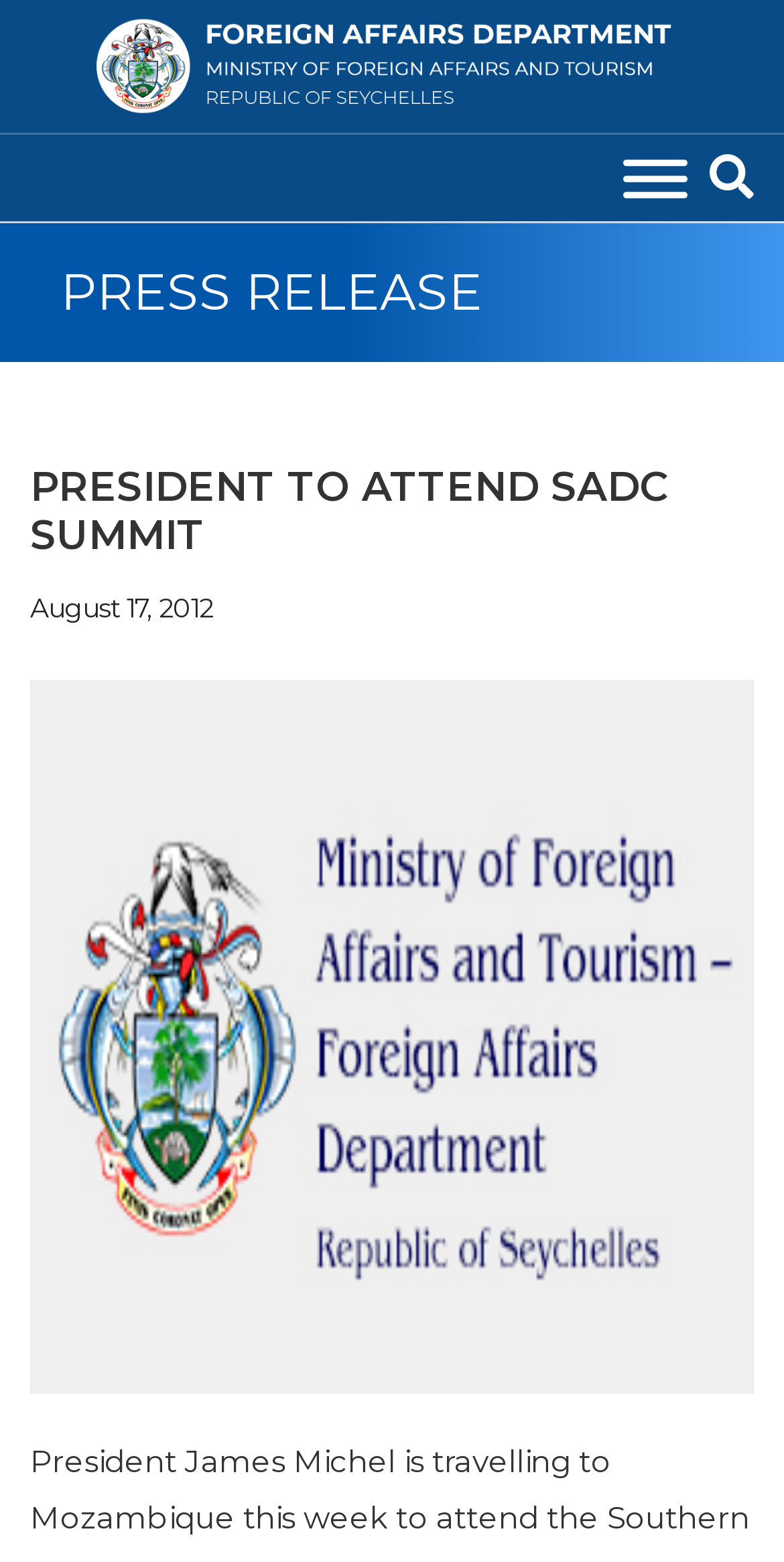Specify the bounding box coordinates (top-left x, top-left y, bottom-right x, bottom-right y) of the UI element in the screenshot that matches this description: parent_node: Web name="search_type" value="web"

[0.928, 0.216, 0.962, 0.233]